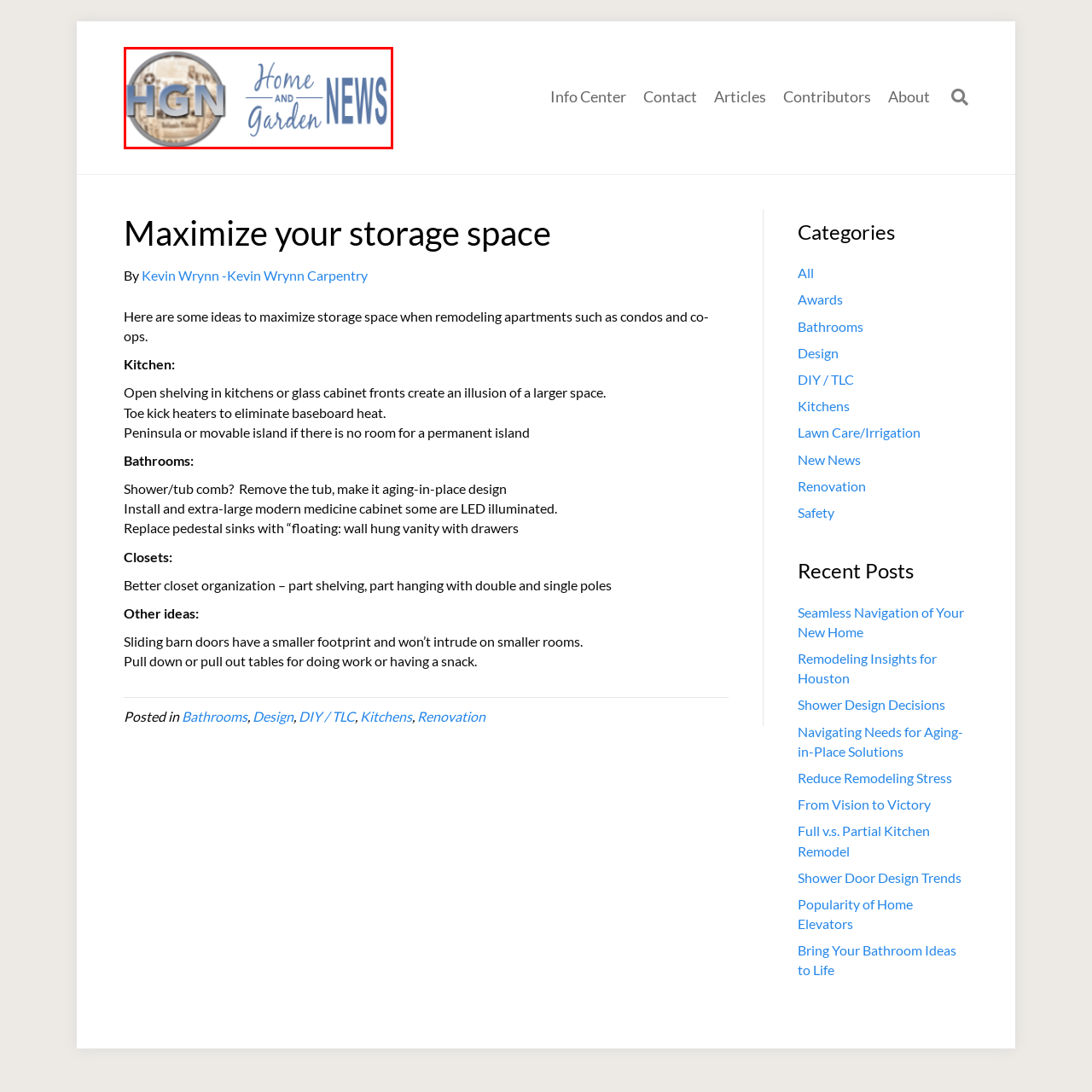Give a detailed caption for the image that is encased within the red bounding box.

The image features the logo of "Home and Garden News," prominently displaying the abbreviation "HGN" in sleek, modern typography. The circular emblem behind the "HGN" includes a subtle collage of newspaper textures, suggesting a connection to the publication's focus on informative content related to home and gardening topics. The full name "Home and Garden News" is elegantly presented next to the abbreviation, with "Home and Garden" in a cursive style, contrasting with the bold "NEWS" in a clean, contemporary font. This design effectively combines sophistication with a friendly appeal, reflecting the publication's mission to inspire and inform its readers about enhancing their living spaces.